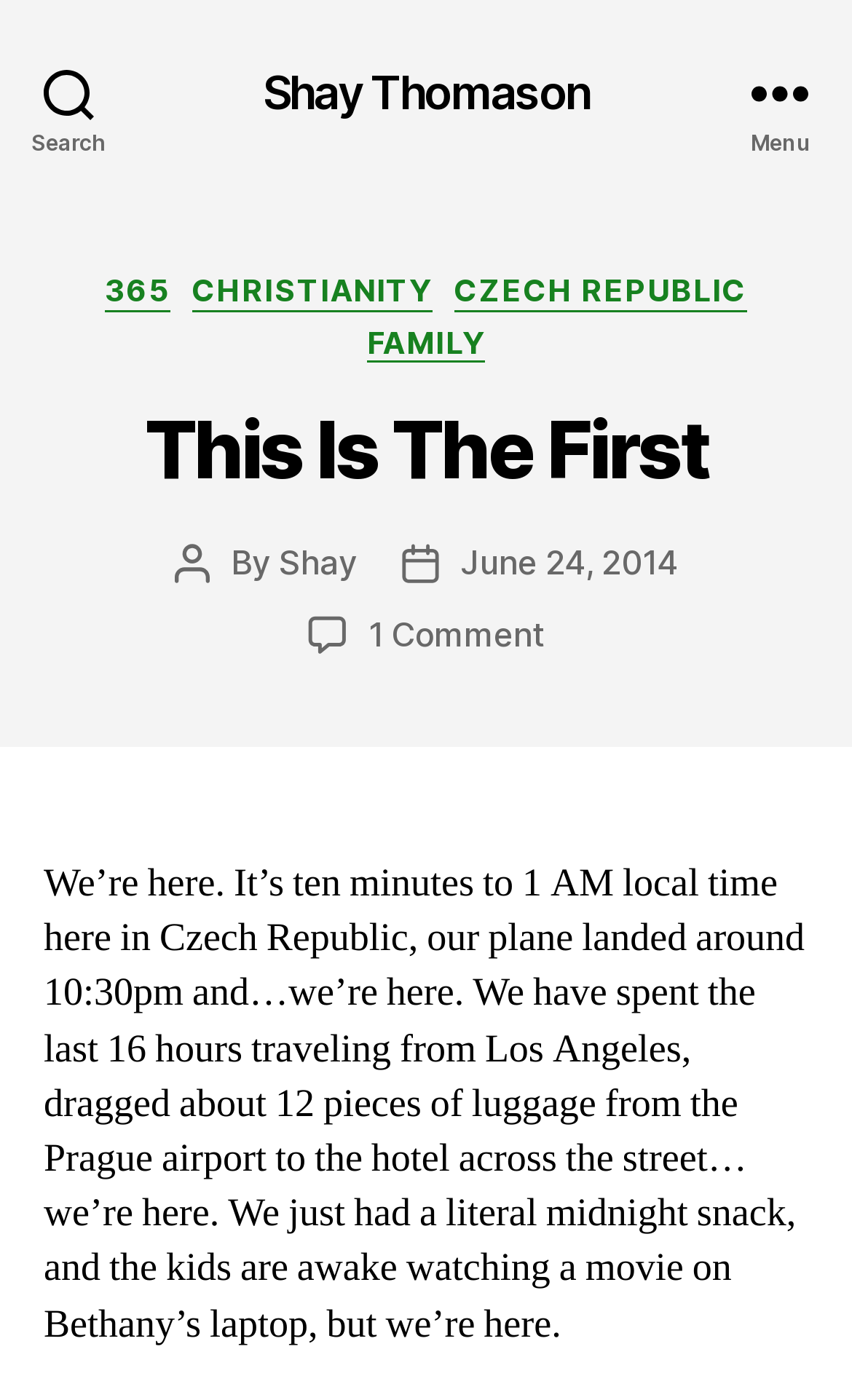Please determine the bounding box coordinates of the clickable area required to carry out the following instruction: "Visit Shay Thomason's page". The coordinates must be four float numbers between 0 and 1, represented as [left, top, right, bottom].

[0.308, 0.049, 0.692, 0.082]